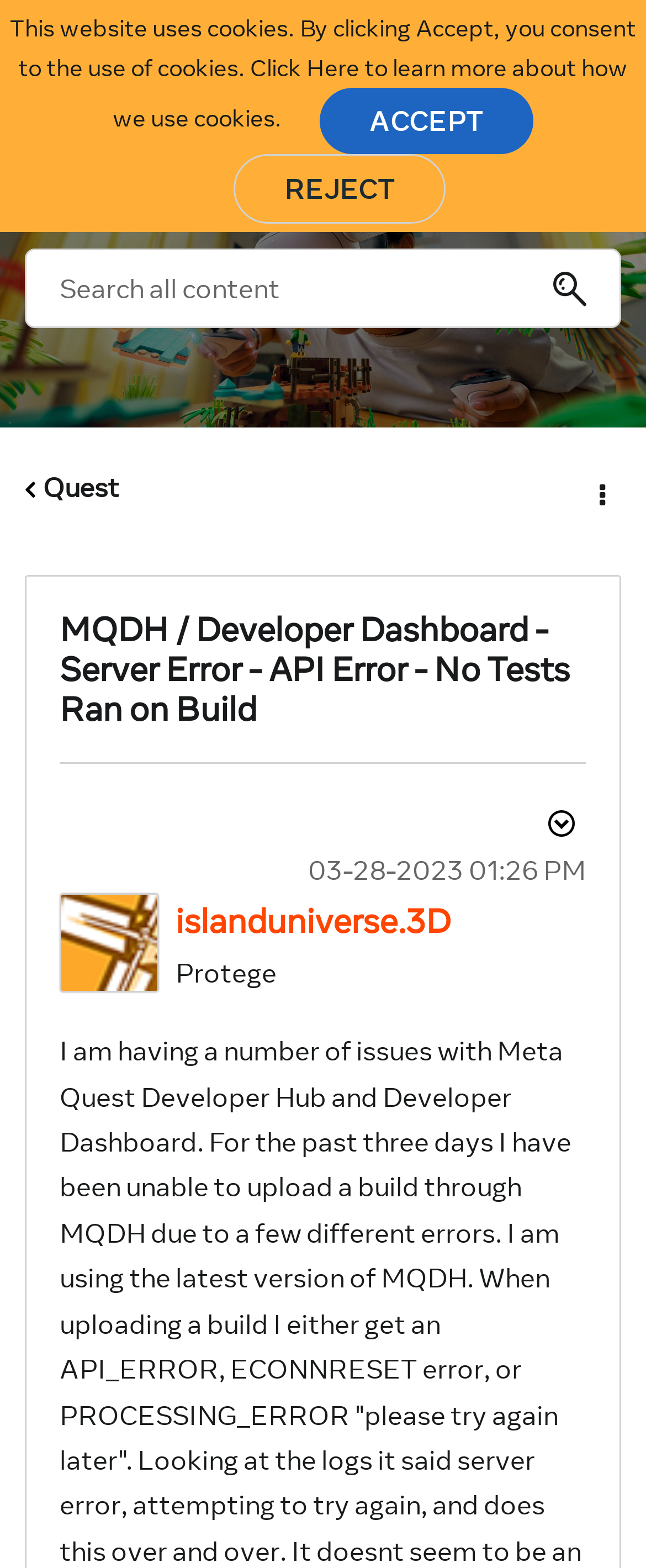Please provide a short answer using a single word or phrase for the question:
What is the text on the button at the top left corner?

Browse